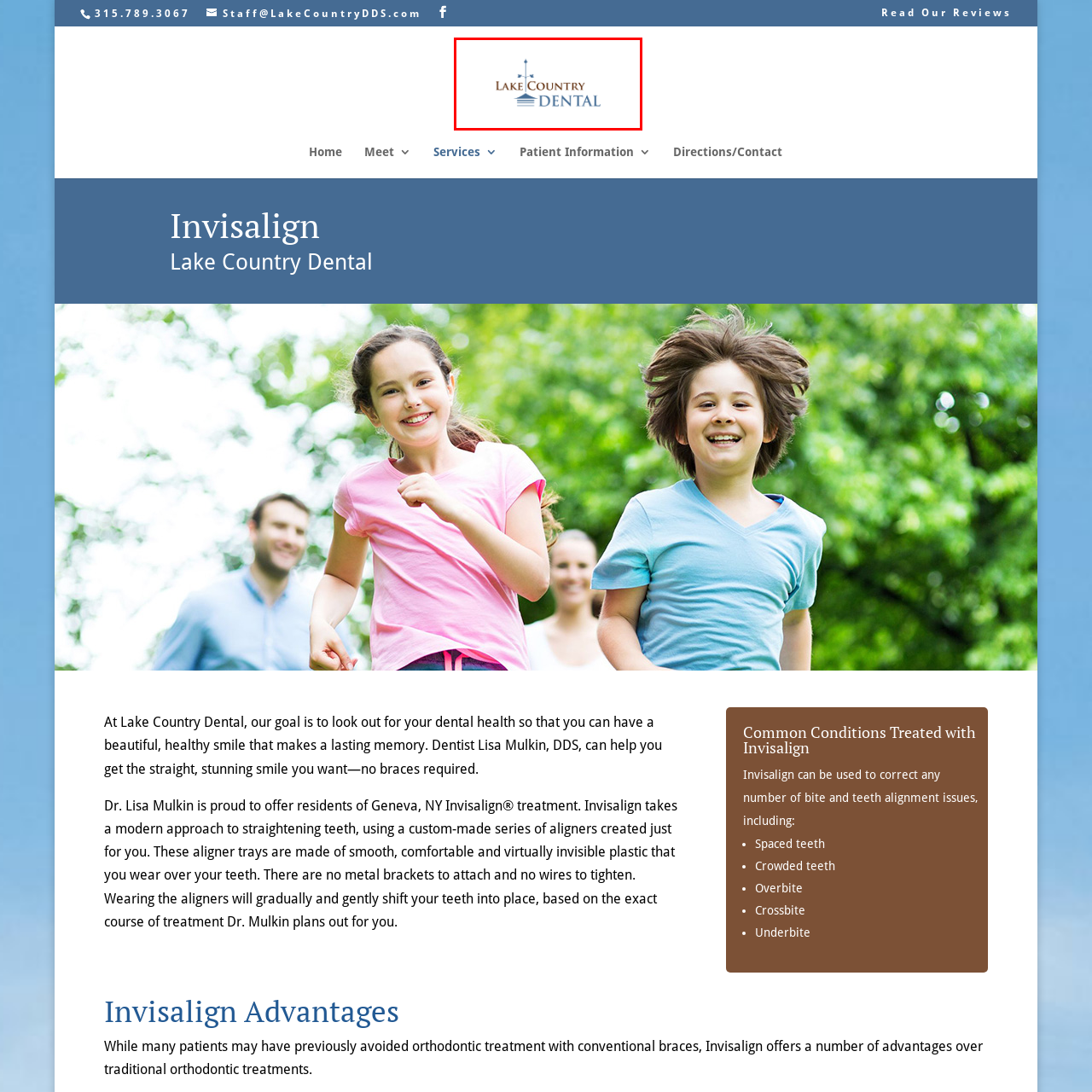Generate a detailed explanation of the image that is highlighted by the red box.

The image showcases the logo of Lake Country Dental, featuring the name prominently displayed in a combination of brown and blue hues. The design includes a distinctive emblem, with a stylized representation of a weather vane atop a structure, symbolizing guidance and care in dental health. This logo reflects the professionalism and commitment of Lake Country Dental in providing quality dental services, emphasizing their focus on patient well-being and modern dental solutions, including Invisalign treatment.